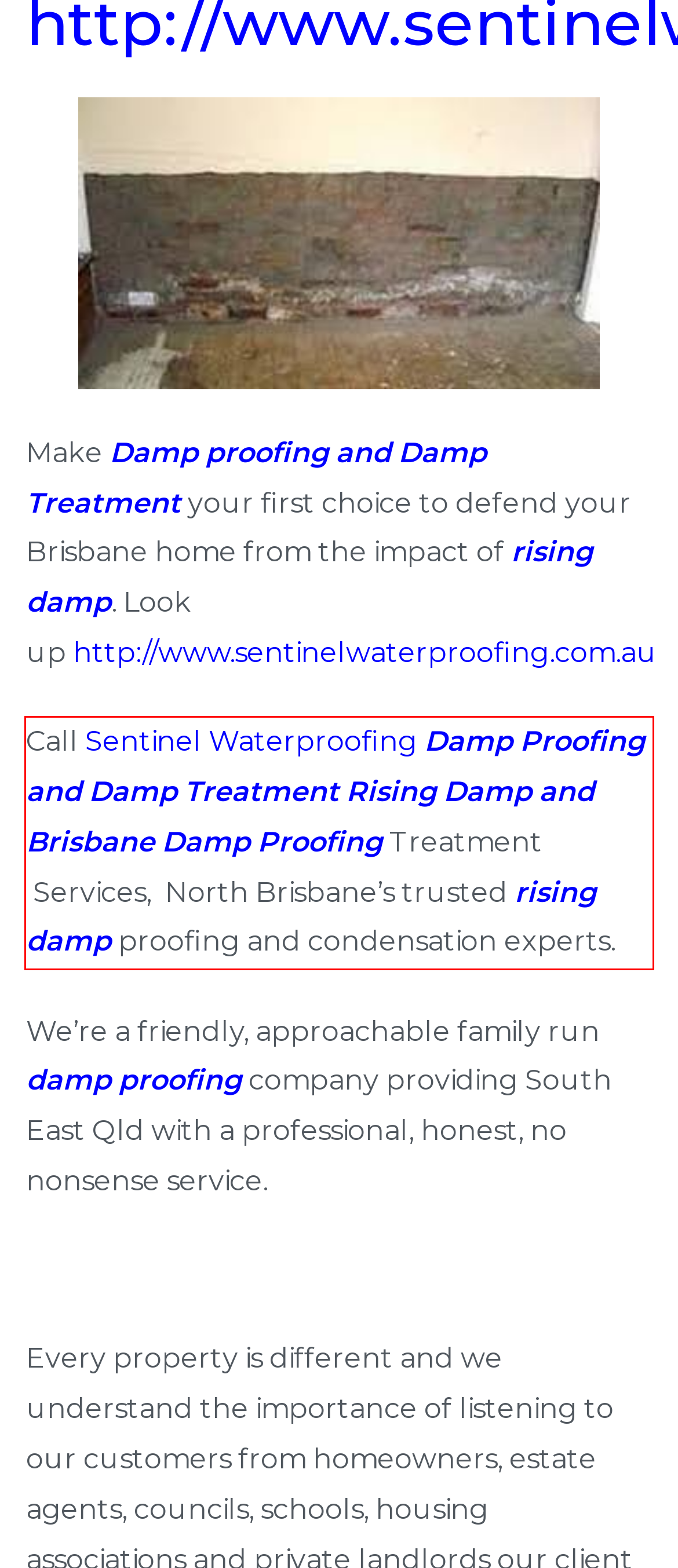View the screenshot of the webpage and identify the UI element surrounded by a red bounding box. Extract the text contained within this red bounding box.

Call Sentinel Waterproofing Damp Proofing and Damp Treatment Rising Damp and Brisbane Damp Proofing Treatment Services, North Brisbane’s trusted rising damp proofing and condensation experts.